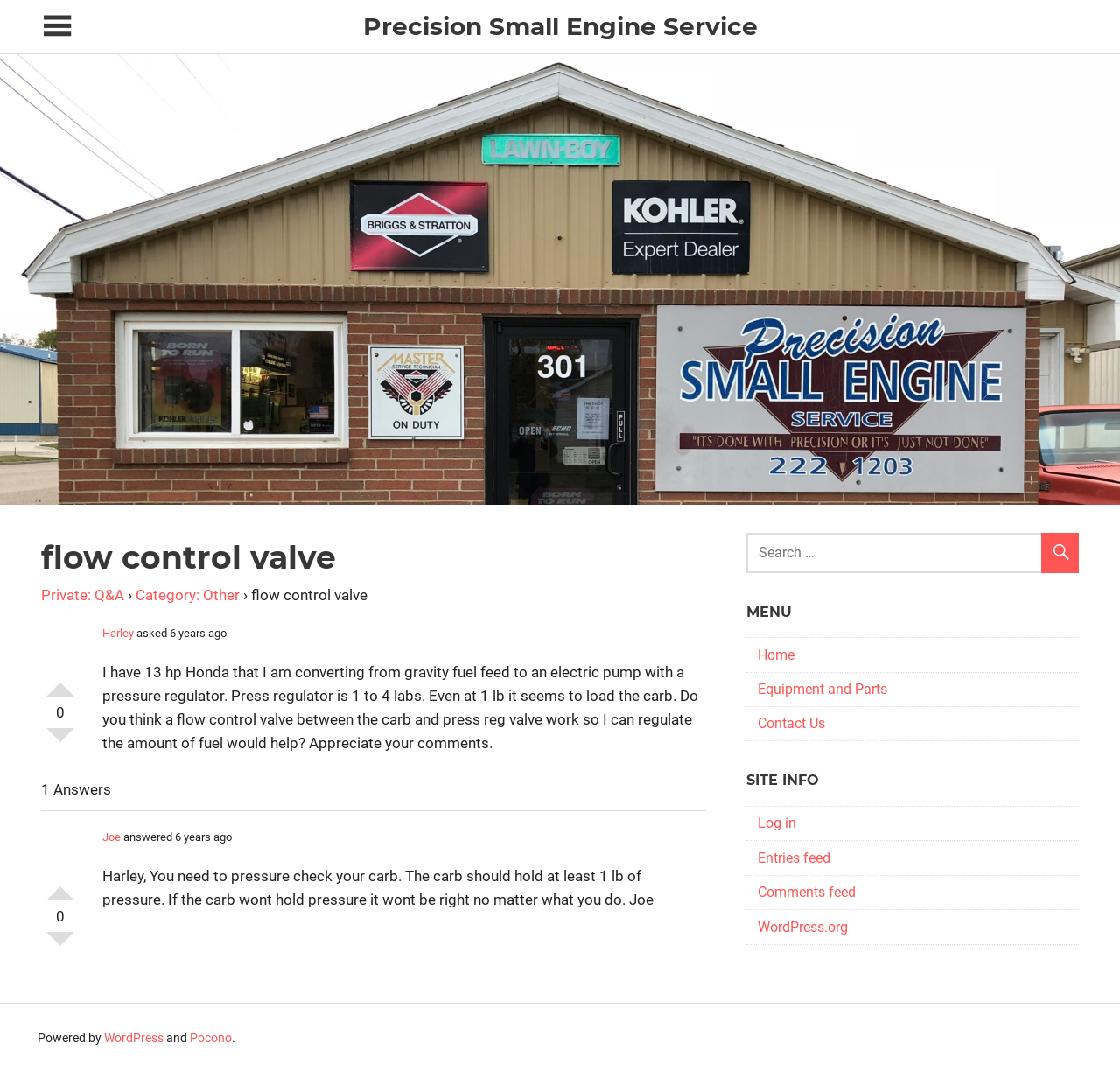What is the name of the service provider?
Give a single word or phrase answer based on the content of the image.

Precision Small Engine Service